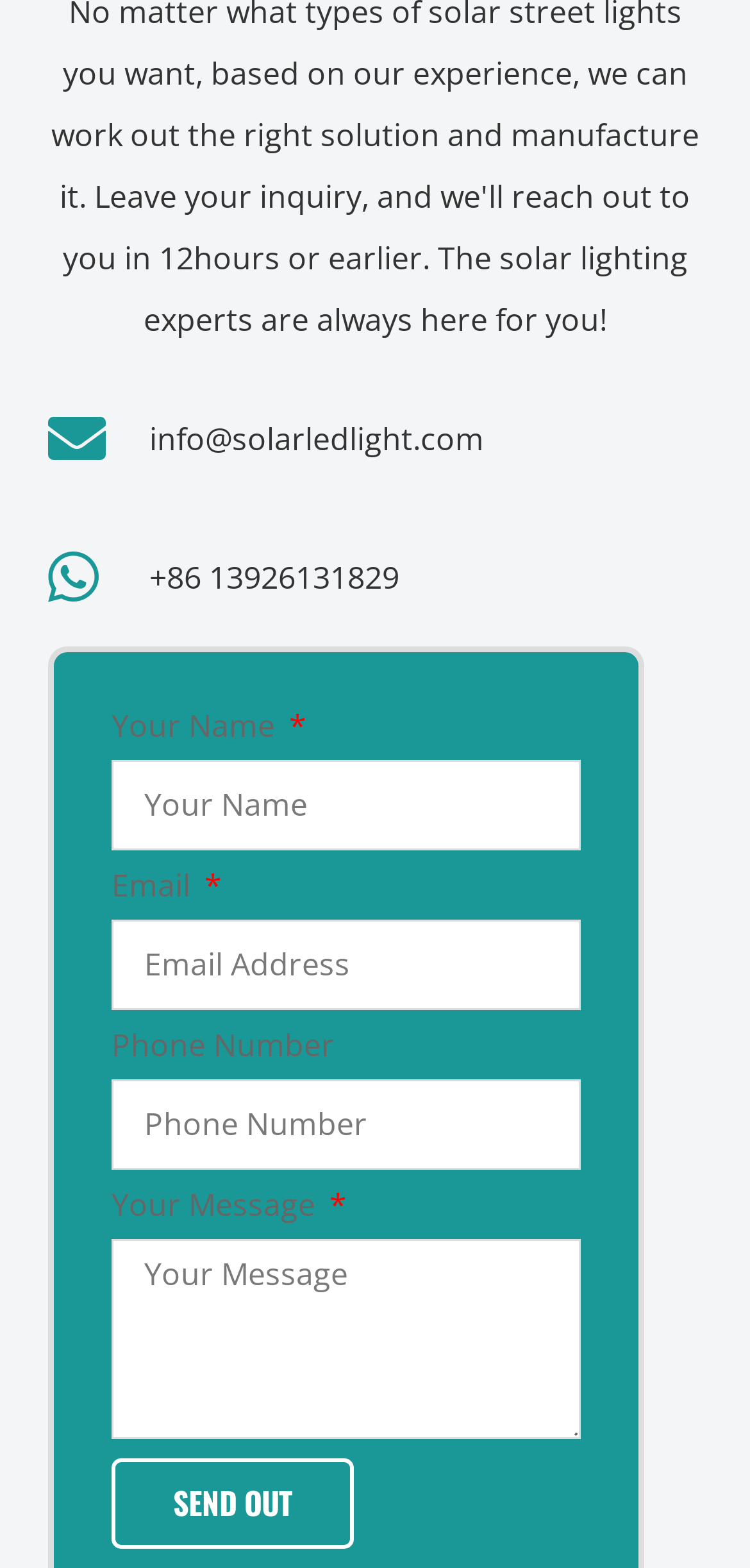Is the phone number field required? Based on the image, give a response in one word or a short phrase.

No